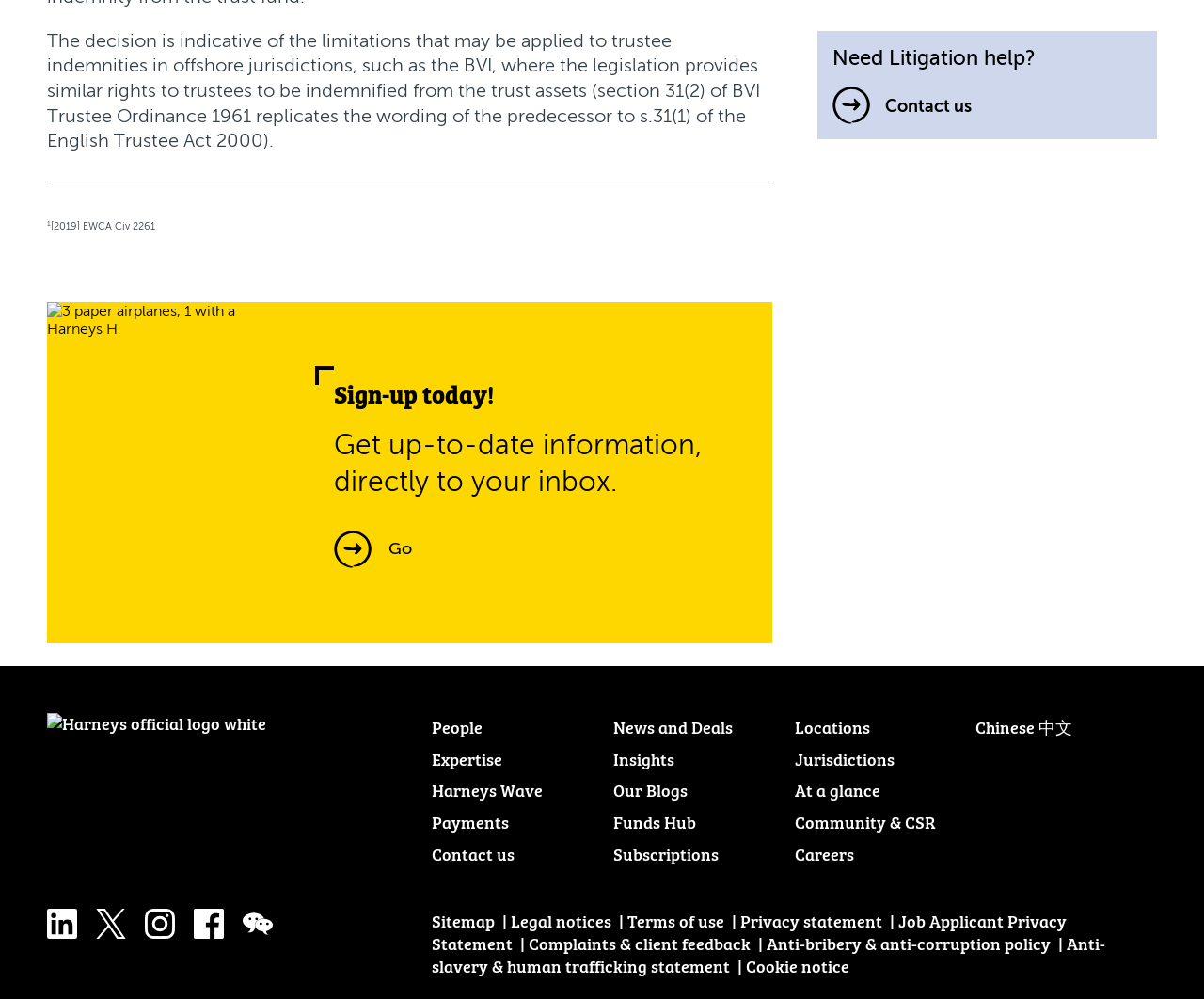Determine the bounding box for the UI element described here: "Anti-slavery & human trafficking statement".

[0.359, 0.93, 0.918, 0.979]